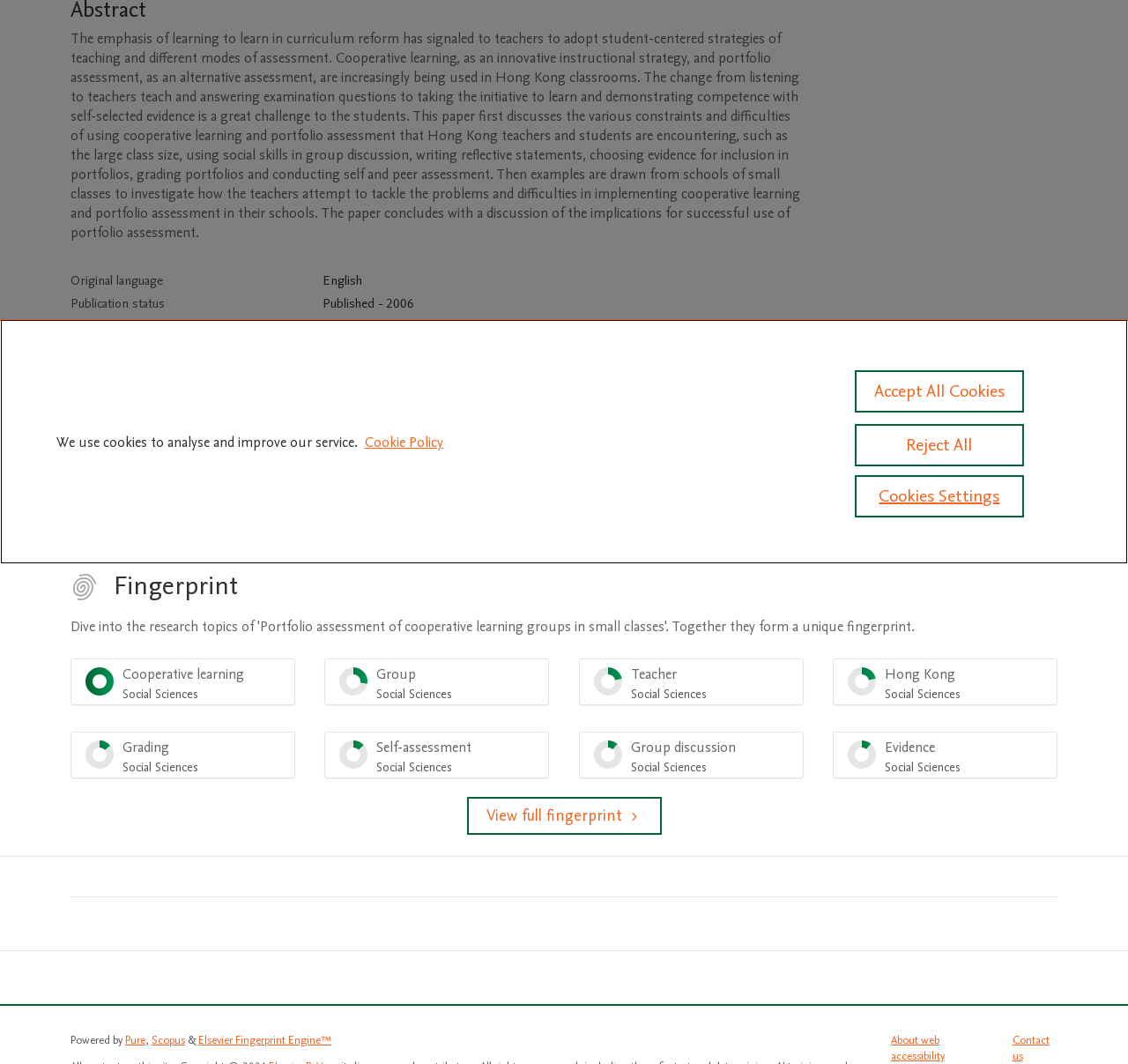Determine the bounding box coordinates of the UI element described below. Use the format (top-left x, top-left y, bottom-right x, bottom-right y) with floating point numbers between 0 and 1: teacher Social Sciences 21%

[0.513, 0.619, 0.712, 0.663]